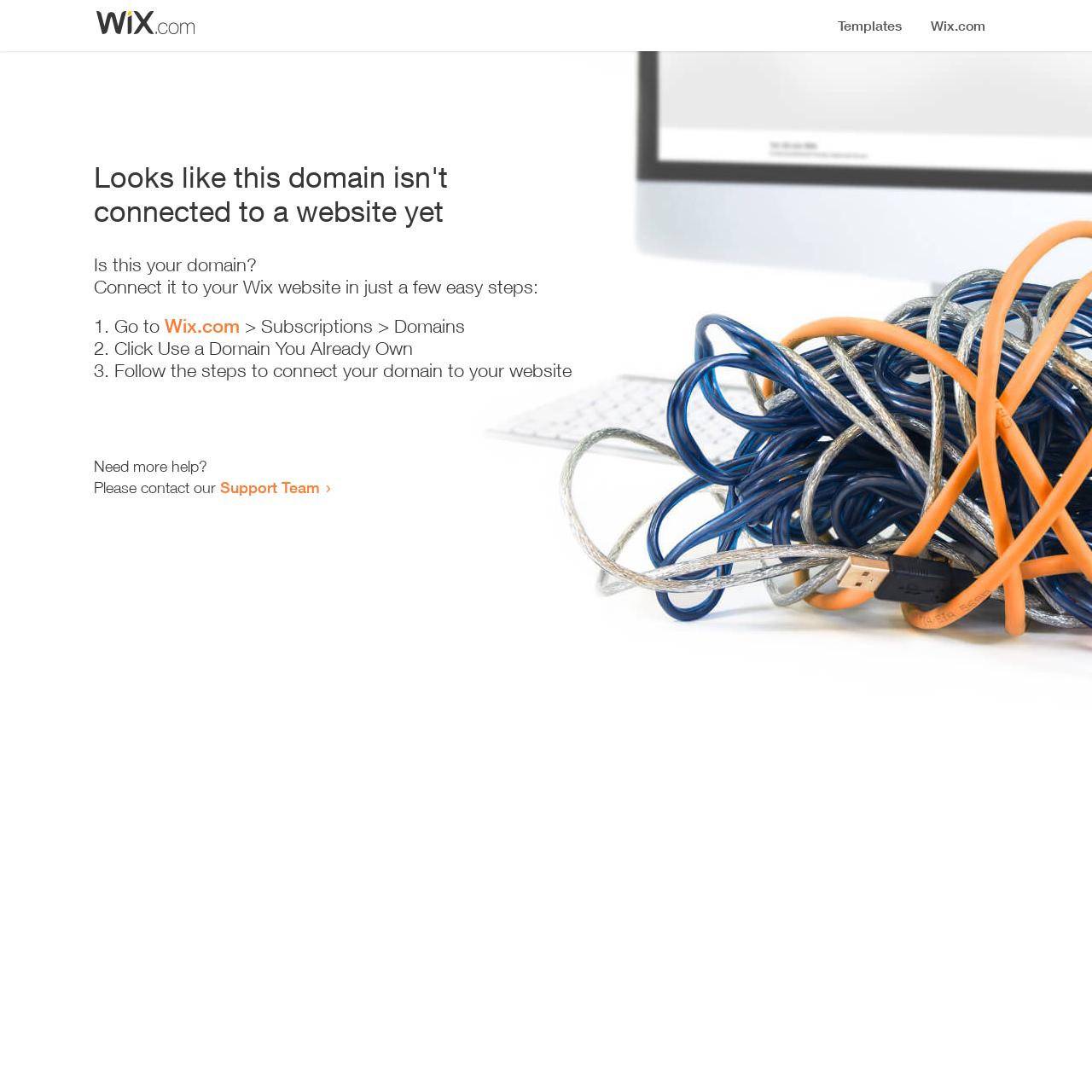Bounding box coordinates should be provided in the format (top-left x, top-left y, bottom-right x, bottom-right y) with all values between 0 and 1. Identify the bounding box for this UI element: Wix.com

[0.151, 0.288, 0.22, 0.309]